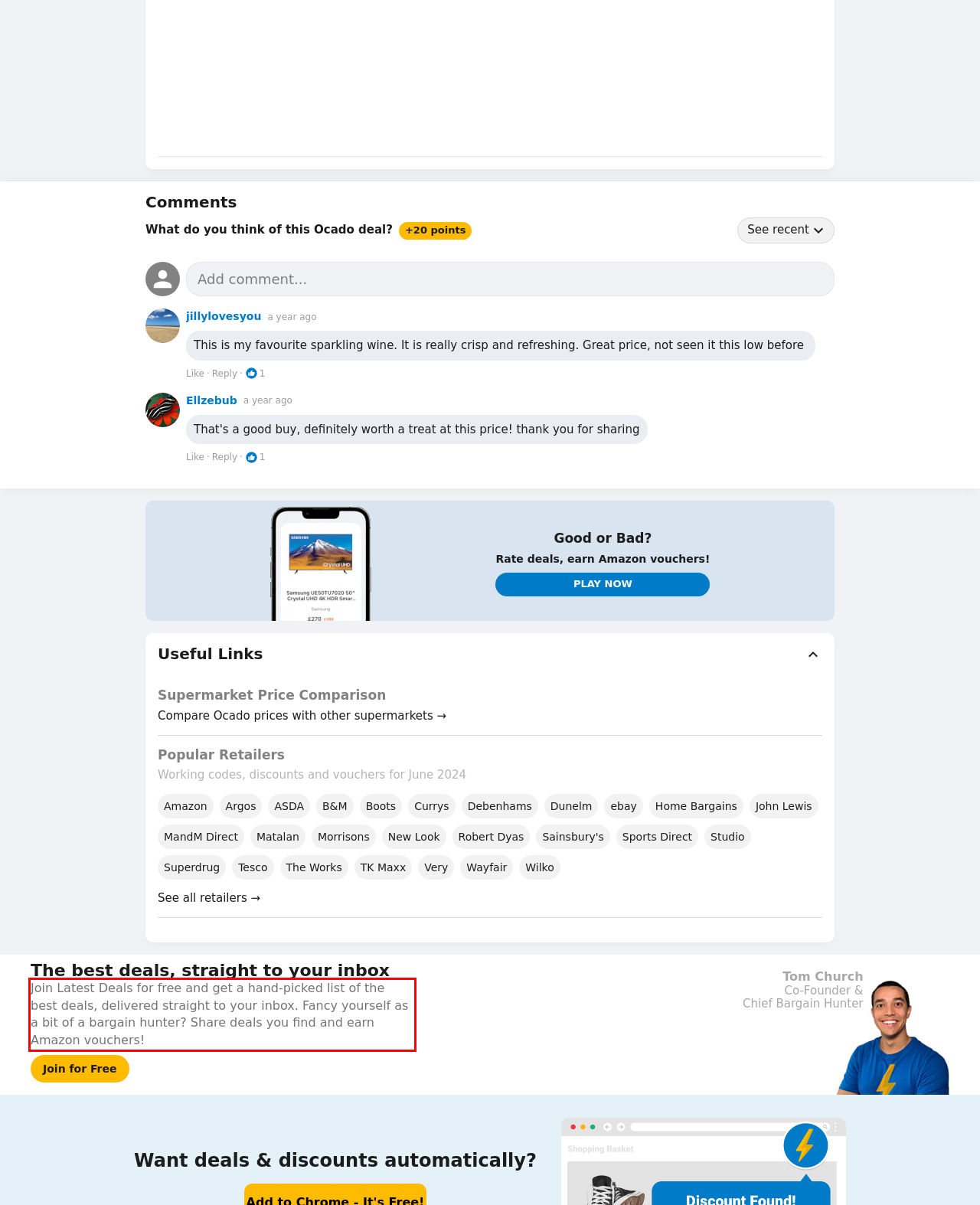Locate the red bounding box in the provided webpage screenshot and use OCR to determine the text content inside it.

Join Latest Deals for free and get a hand-picked list of the best deals, delivered straight to your inbox. Fancy yourself as a bit of a bargain hunter? Share deals you find and earn Amazon vouchers!